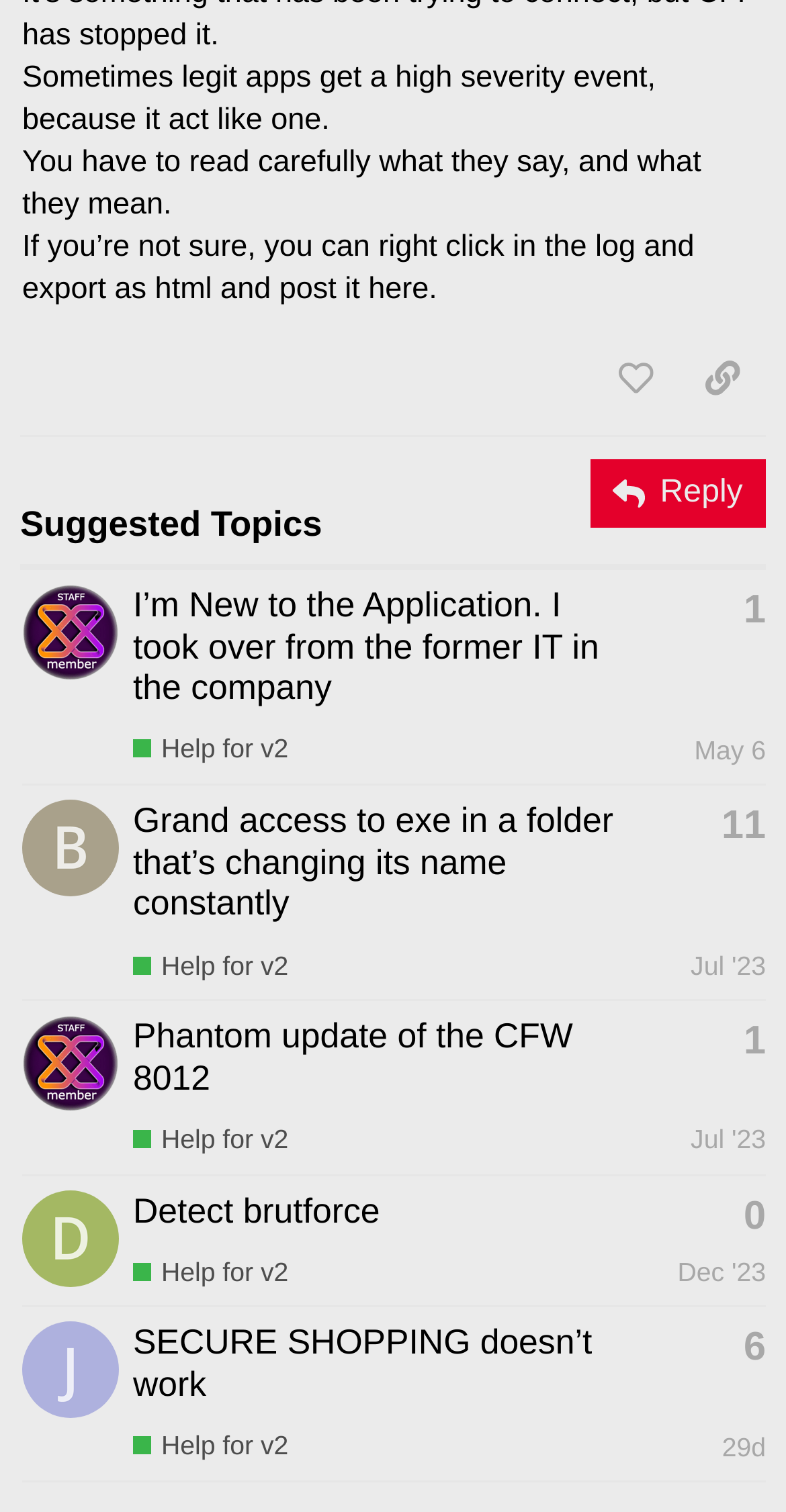Determine the bounding box coordinates of the element that should be clicked to execute the following command: "Click the 'C.O.M.O.D.O_RT' link".

[0.028, 0.406, 0.151, 0.429]